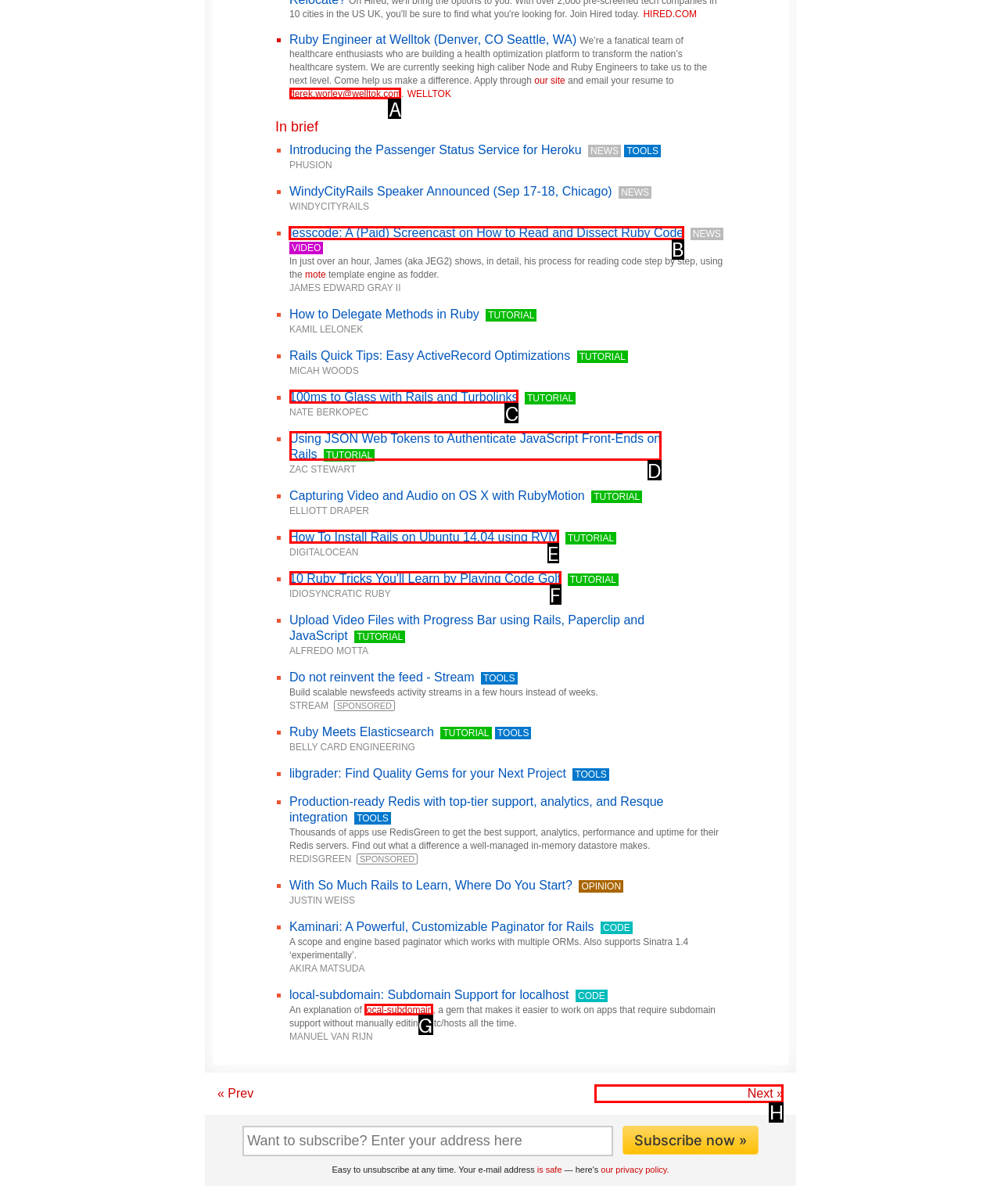Provide the letter of the HTML element that you need to click on to perform the task: Watch lesscode: A (Paid) Screencast on How to Read and Dissect Ruby Code.
Answer with the letter corresponding to the correct option.

B